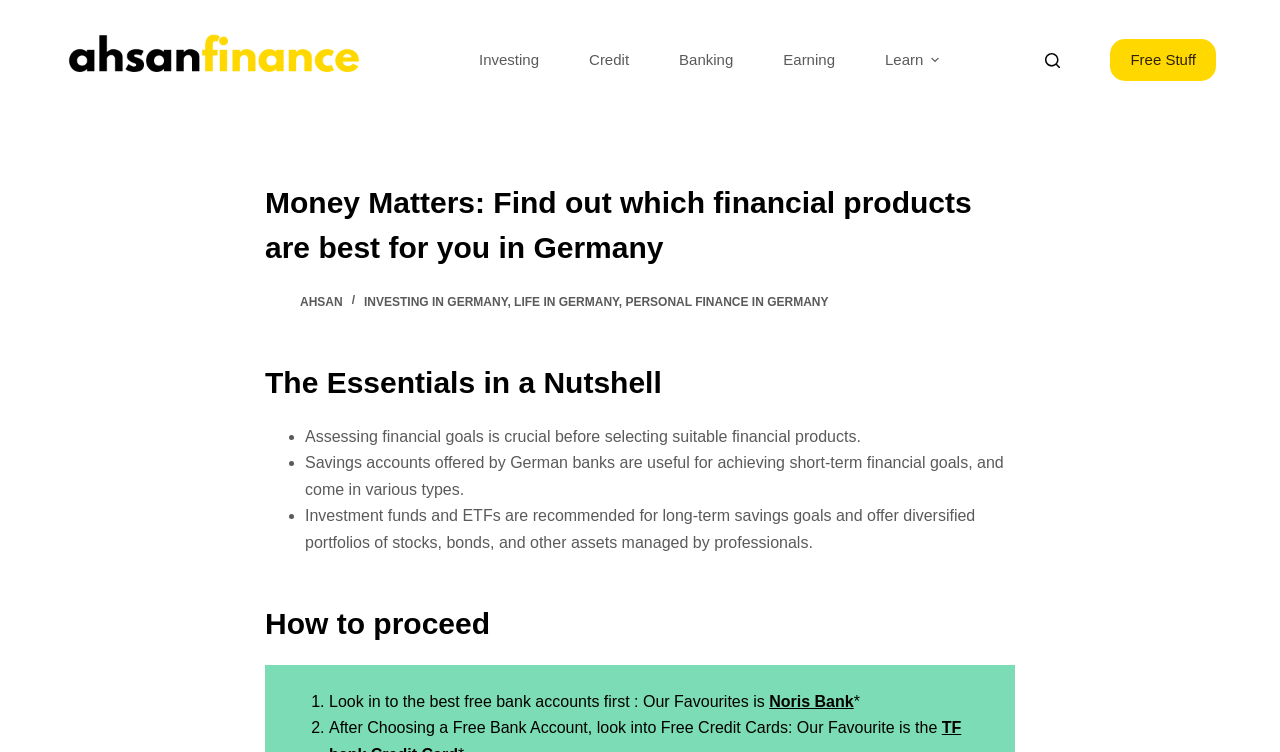Provide the bounding box coordinates of the area you need to click to execute the following instruction: "Explore free stuff".

[0.868, 0.052, 0.95, 0.108]